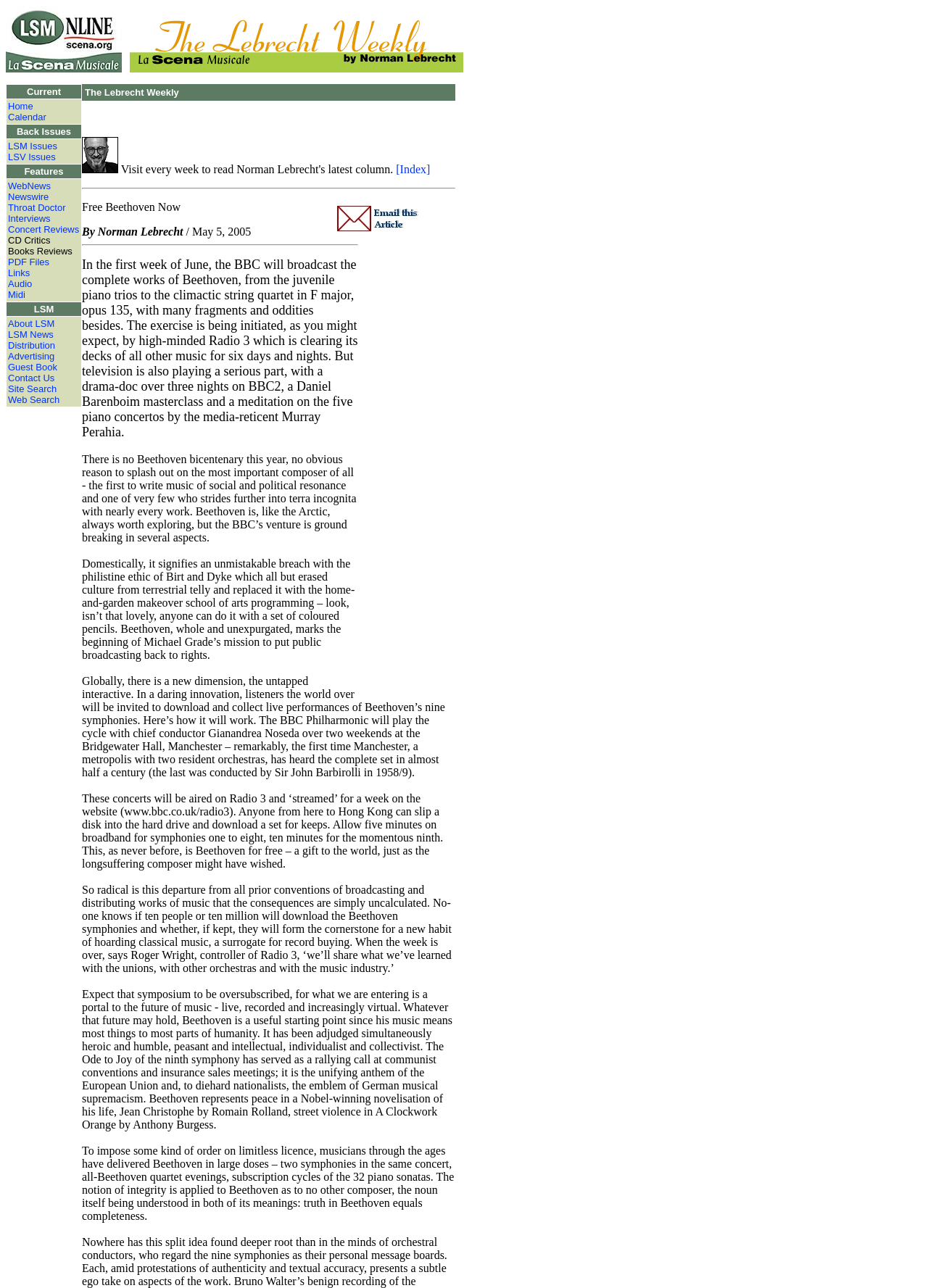What is the name of the weekly column?
Answer the question using a single word or phrase, according to the image.

The Lebrecht Weekly